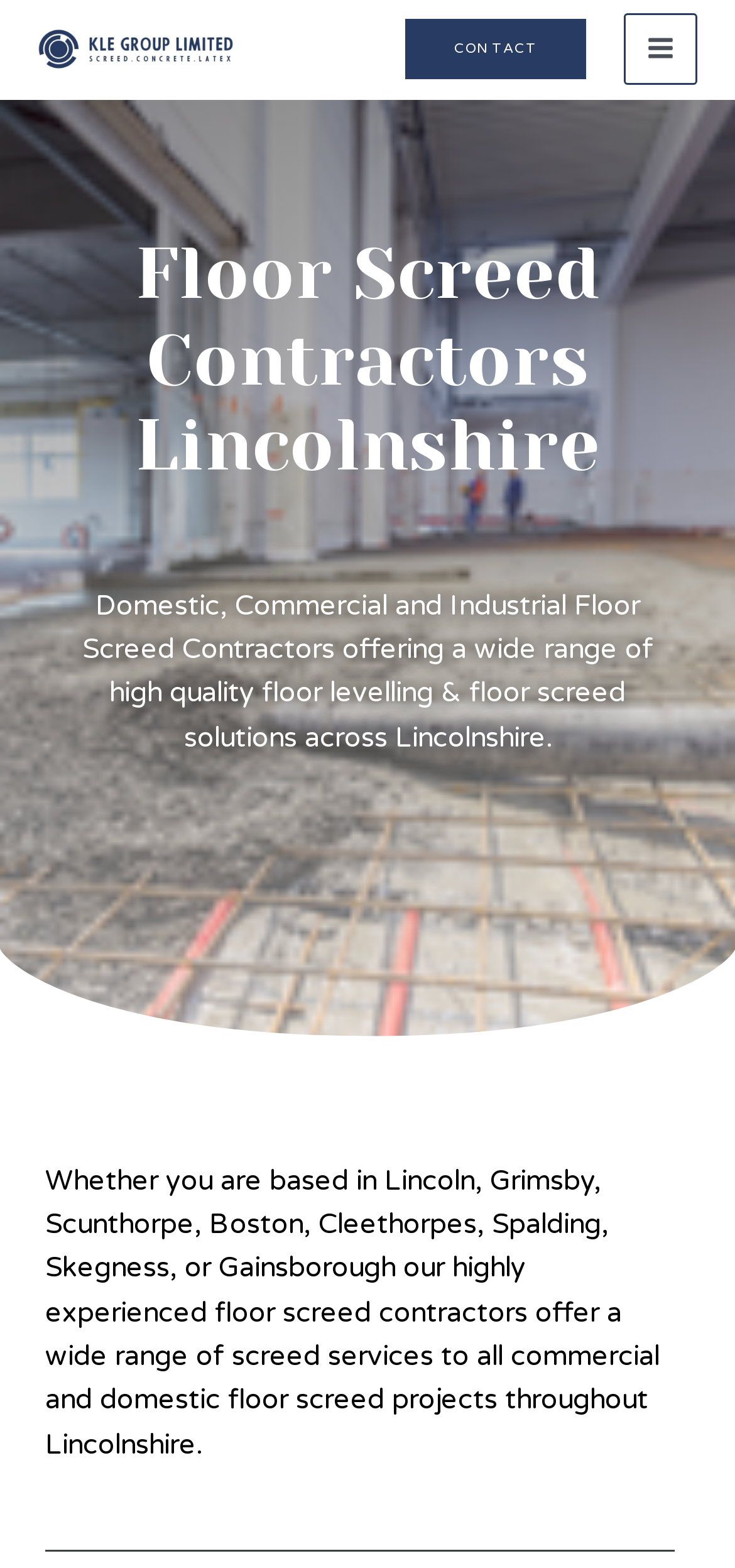From the element description Main Menu, predict the bounding box coordinates of the UI element. The coordinates must be specified in the format (top-left x, top-left y, bottom-right x, bottom-right y) and should be within the 0 to 1 range.

[0.849, 0.008, 0.949, 0.055]